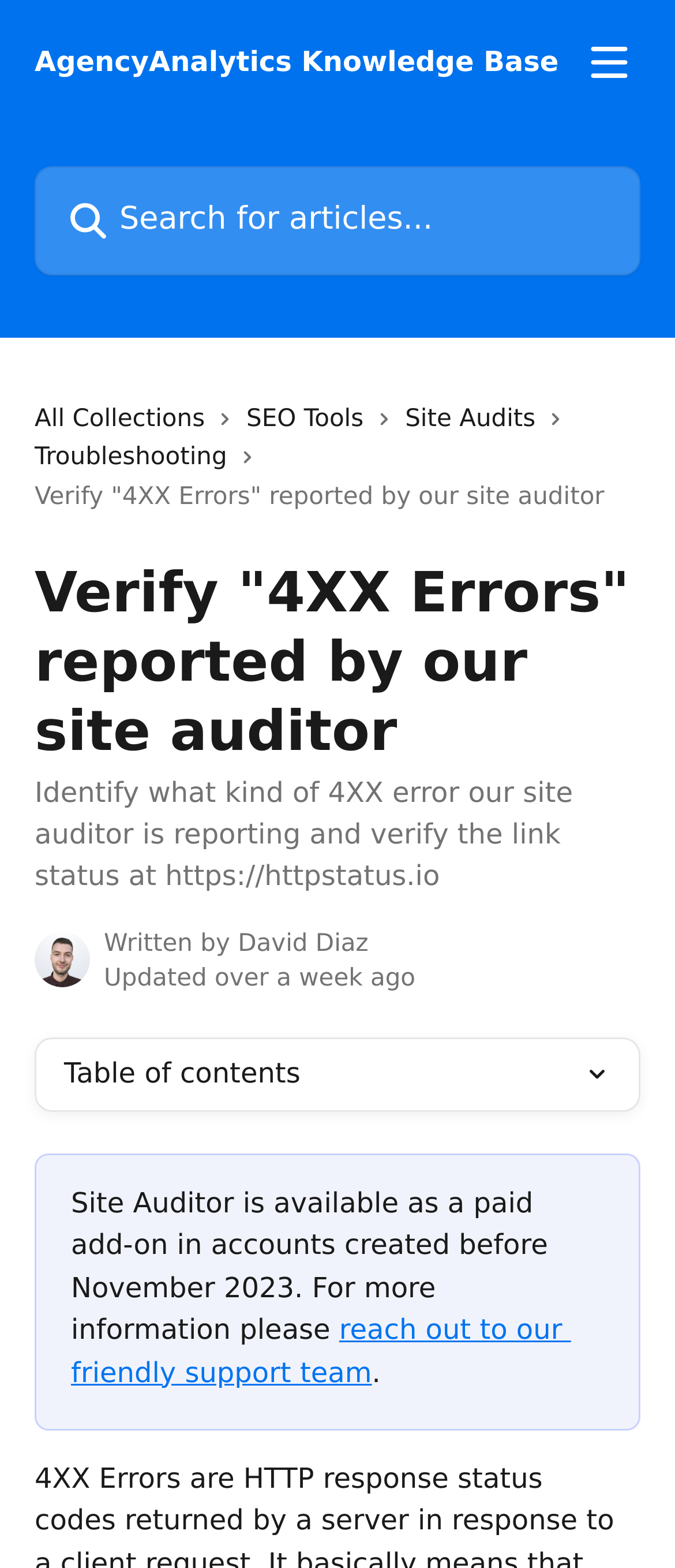Extract the primary header of the webpage and generate its text.

How to verify 4XX Errors